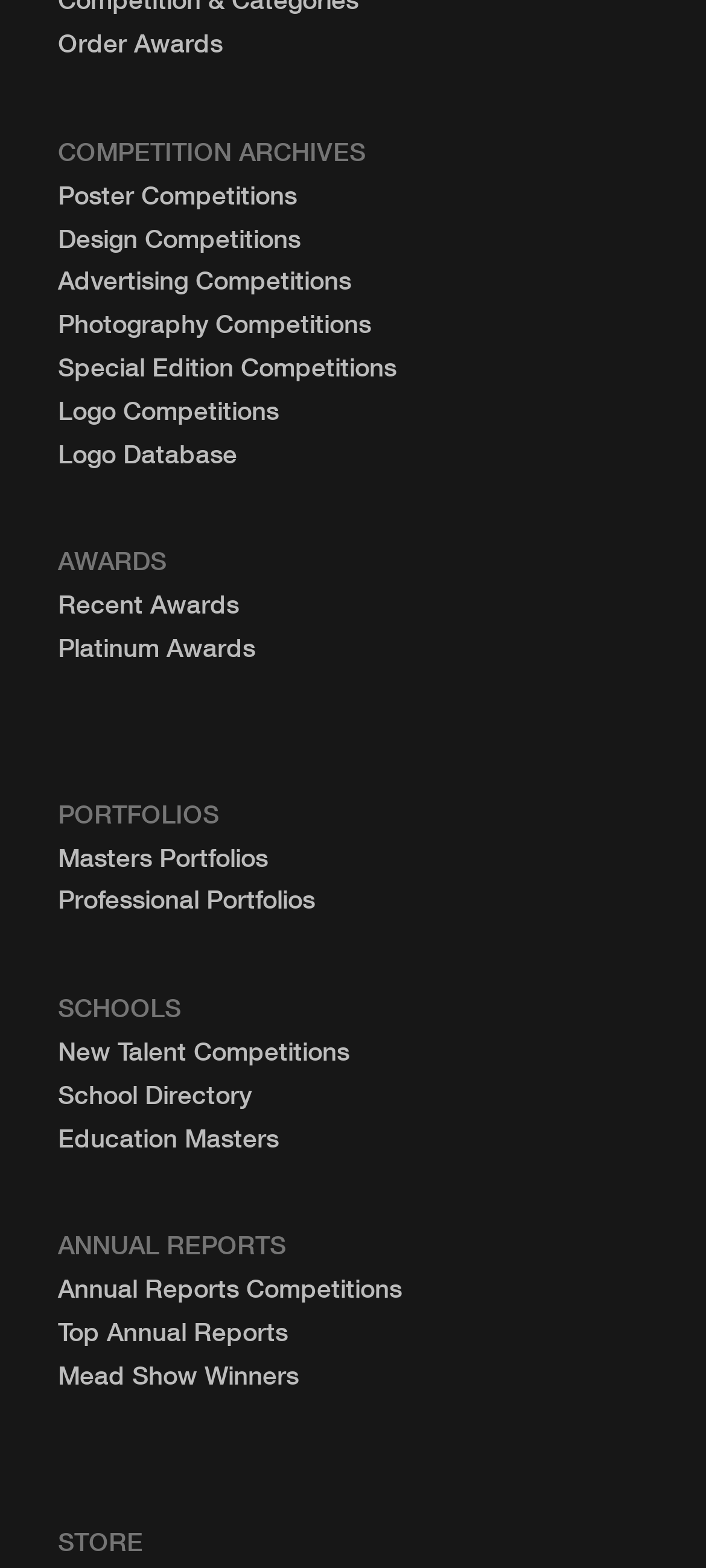Answer the question below using just one word or a short phrase: 
What is the category below Awards?

Portfolios